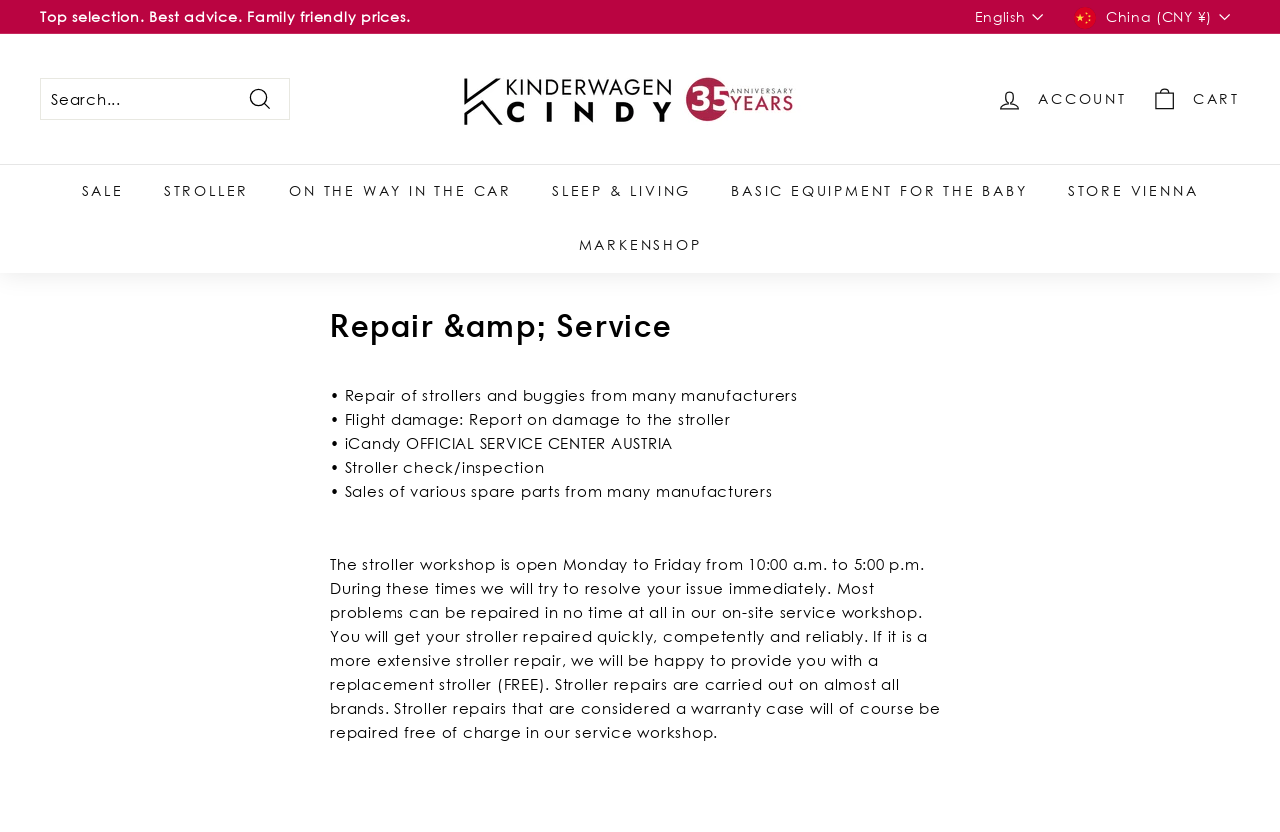Specify the bounding box coordinates of the area to click in order to execute this command: 'Search for a product'. The coordinates should consist of four float numbers ranging from 0 to 1, and should be formatted as [left, top, right, bottom].

[0.031, 0.094, 0.227, 0.144]